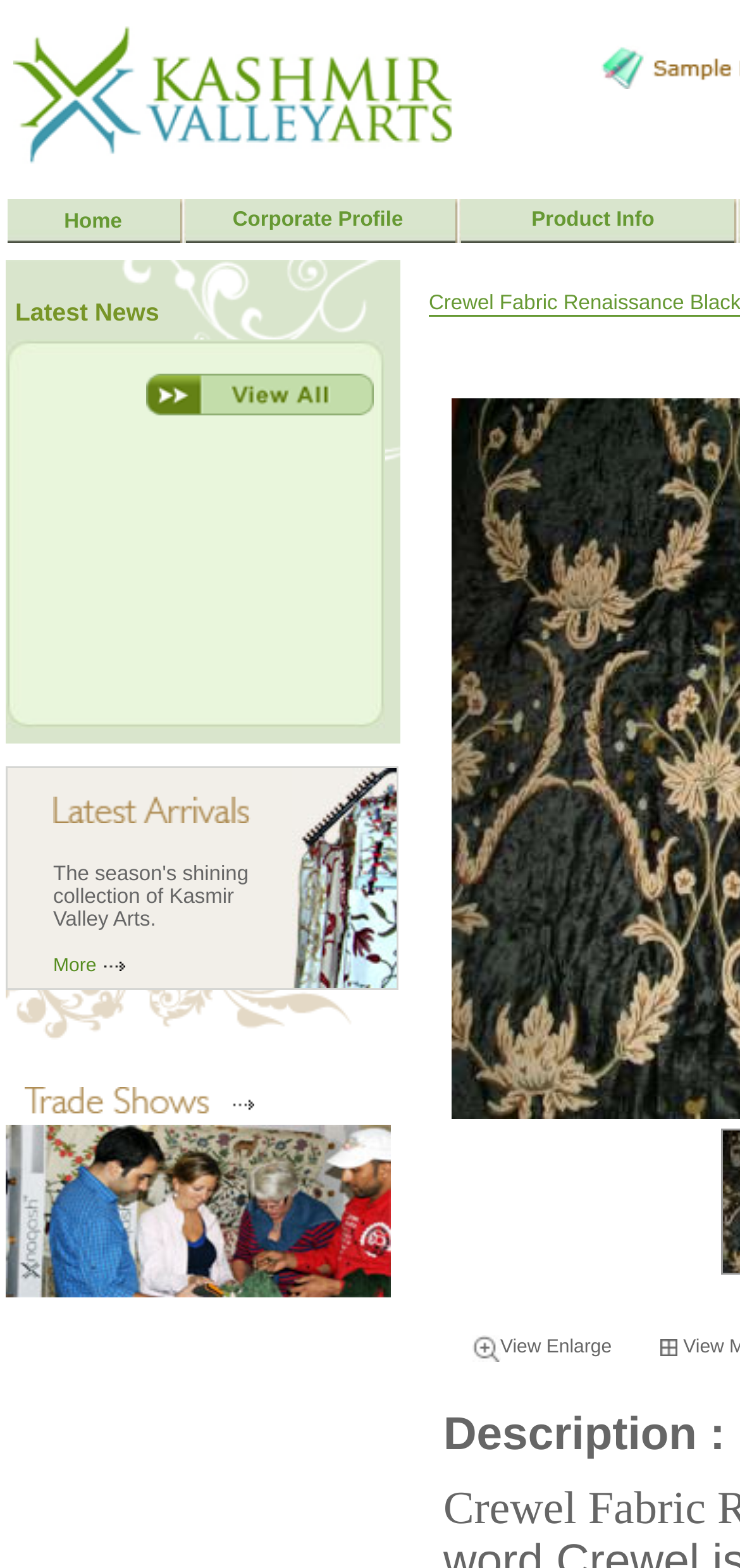What is the company name?
Answer the question based on the image using a single word or a brief phrase.

Kashmir Valley Arts